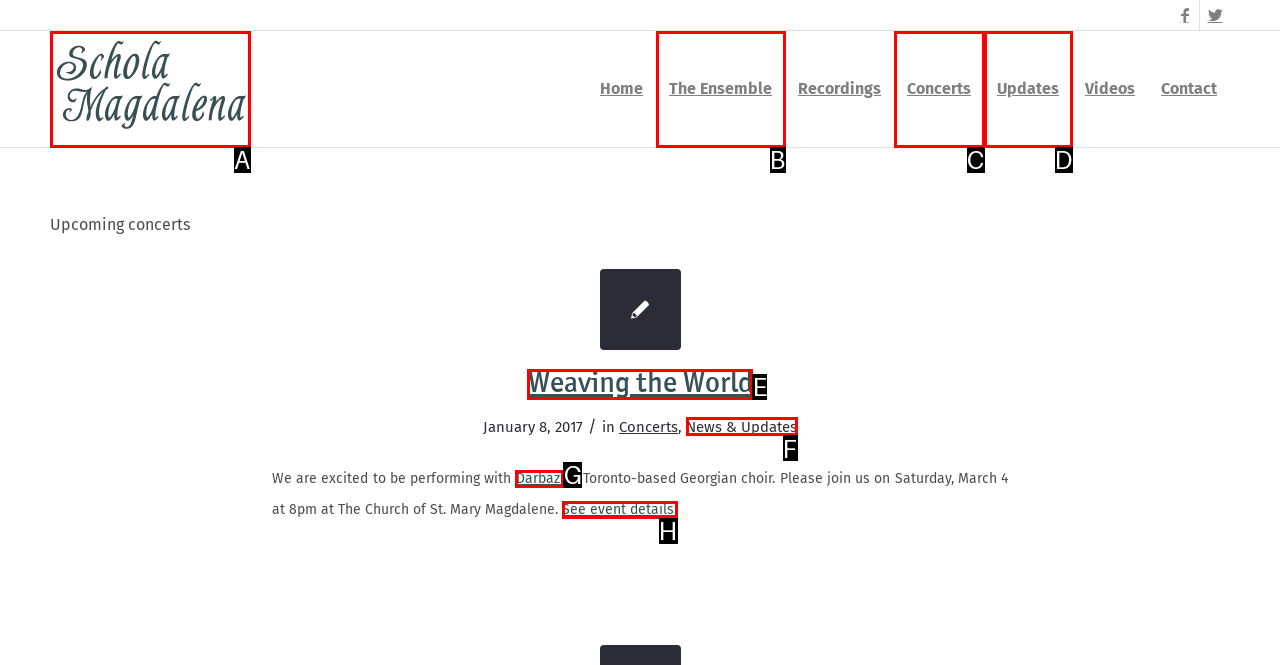Tell me the correct option to click for this task: Read more about the Weaving the World concert
Write down the option's letter from the given choices.

E